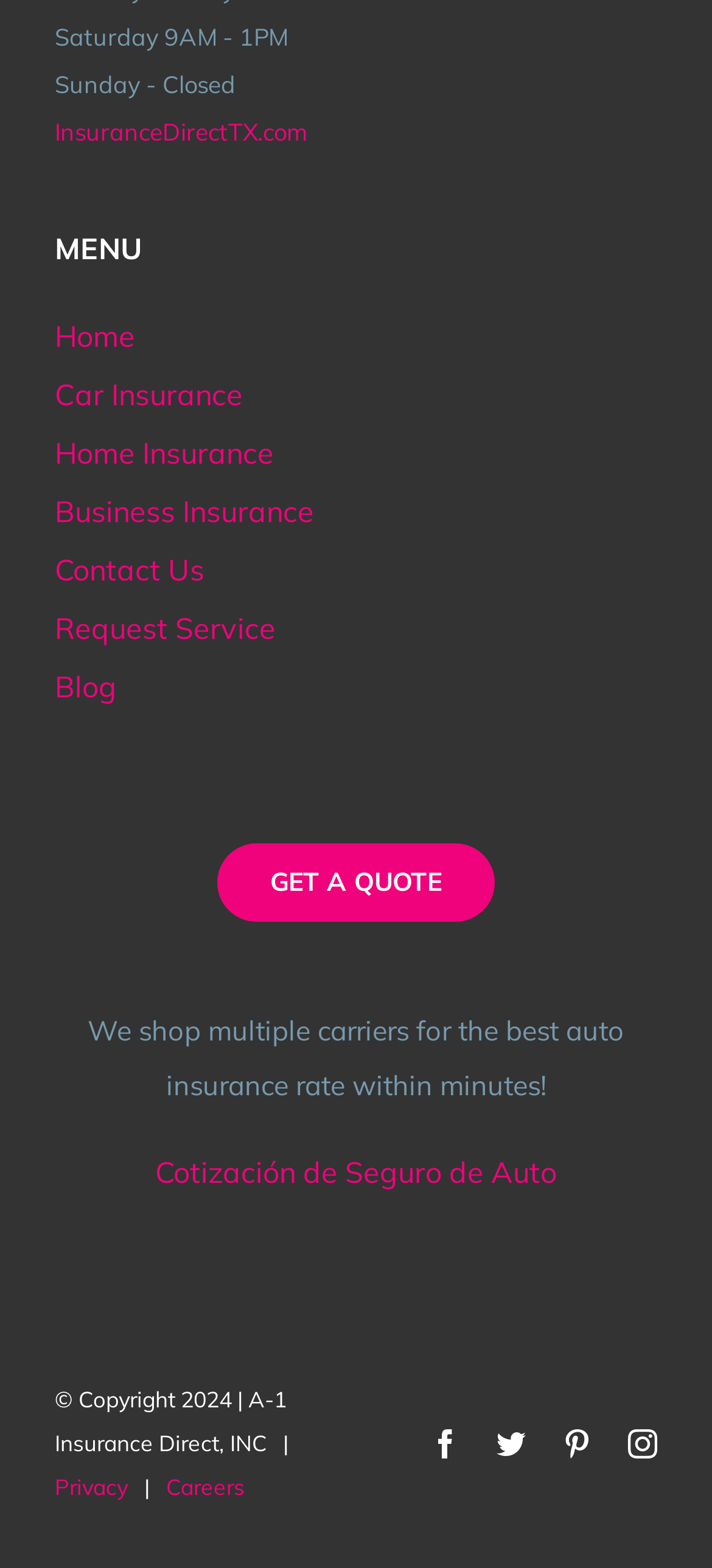Identify the bounding box coordinates of the part that should be clicked to carry out this instruction: "View home page".

[0.077, 0.203, 0.19, 0.226]